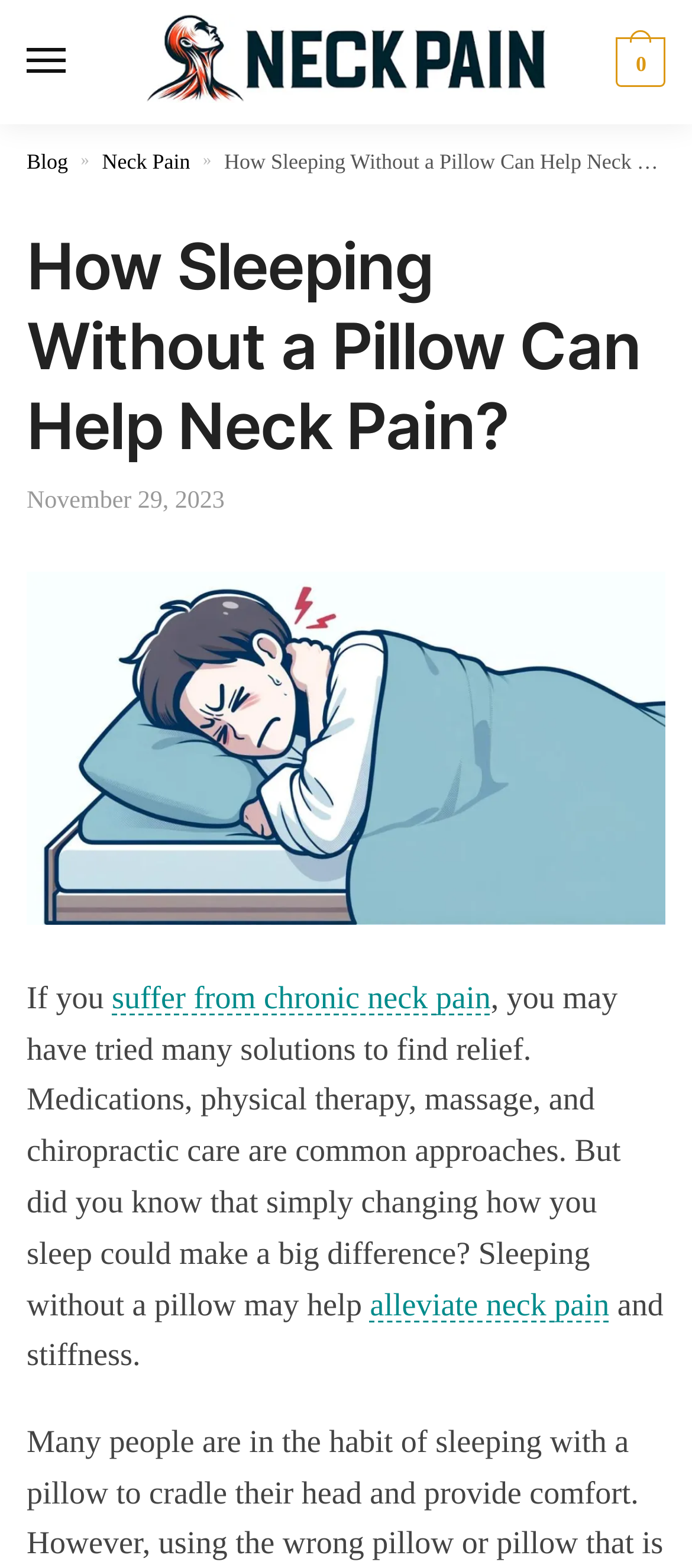What is one common approach to finding neck pain relief?
Give a one-word or short-phrase answer derived from the screenshot.

Medications